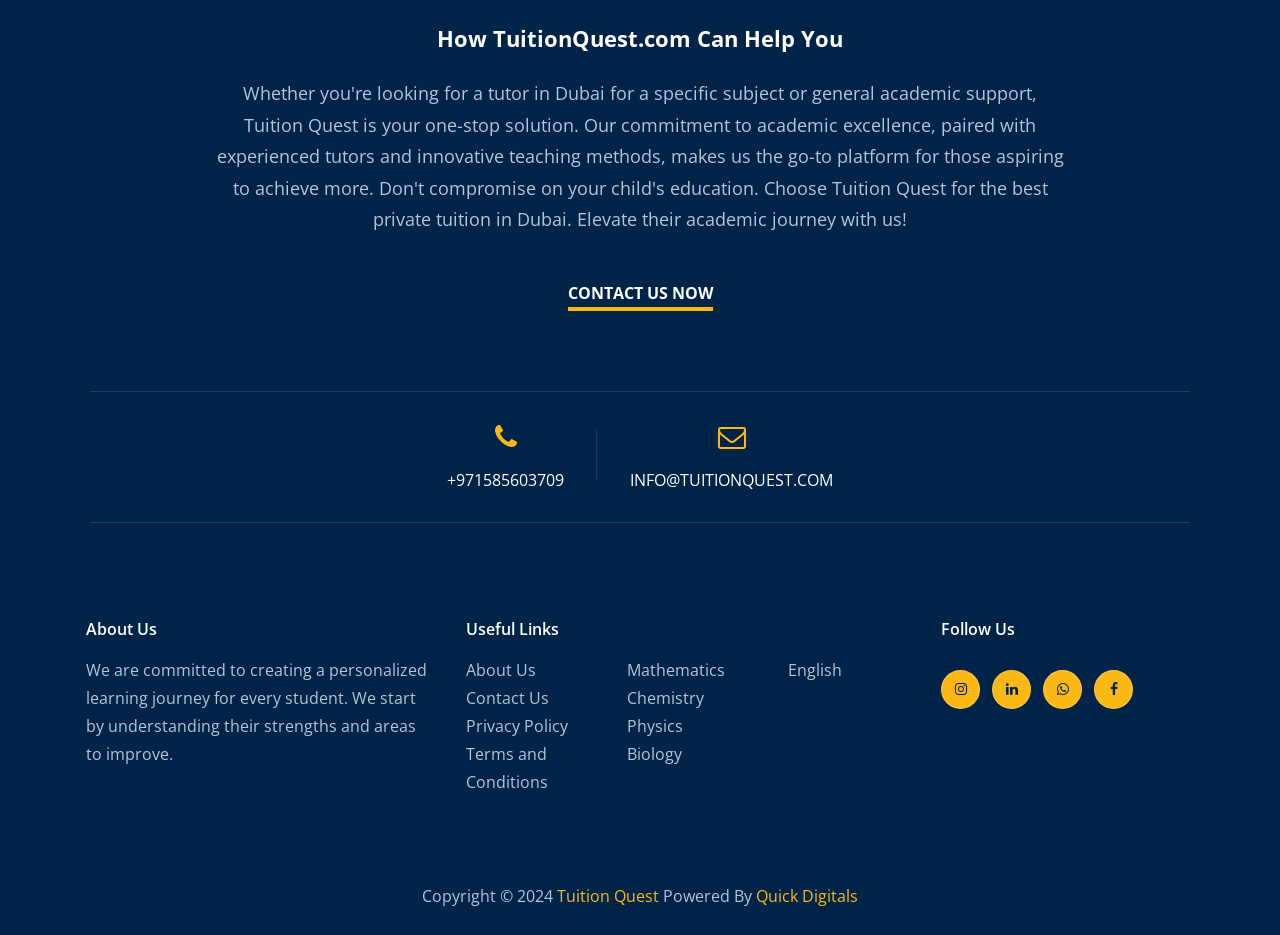How many social media platforms are listed under 'Follow Us'?
Look at the image and respond with a single word or a short phrase.

4